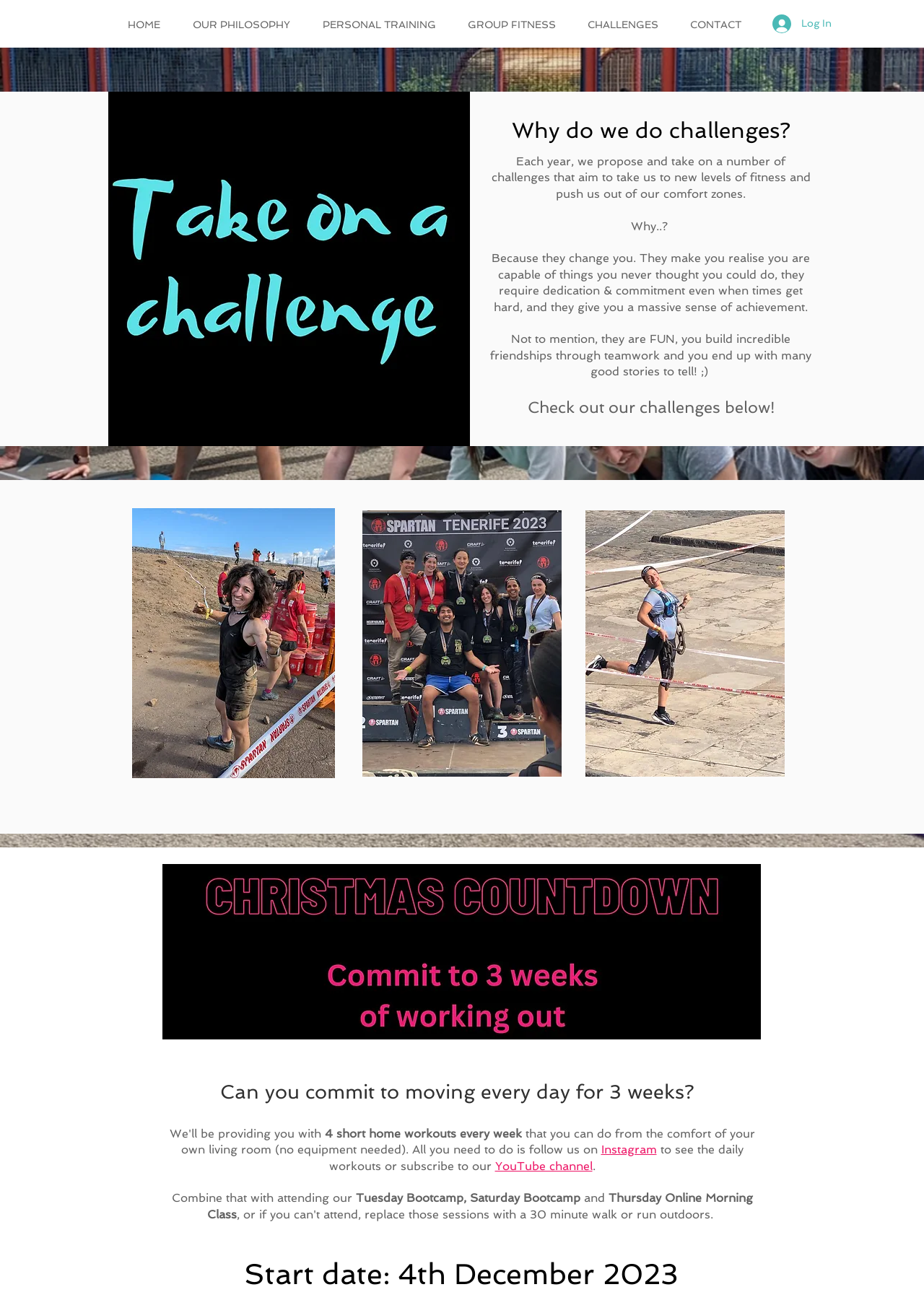Identify the bounding box coordinates of the clickable section necessary to follow the following instruction: "Follow the Instagram link". The coordinates should be presented as four float numbers from 0 to 1, i.e., [left, top, right, bottom].

[0.65, 0.879, 0.711, 0.89]